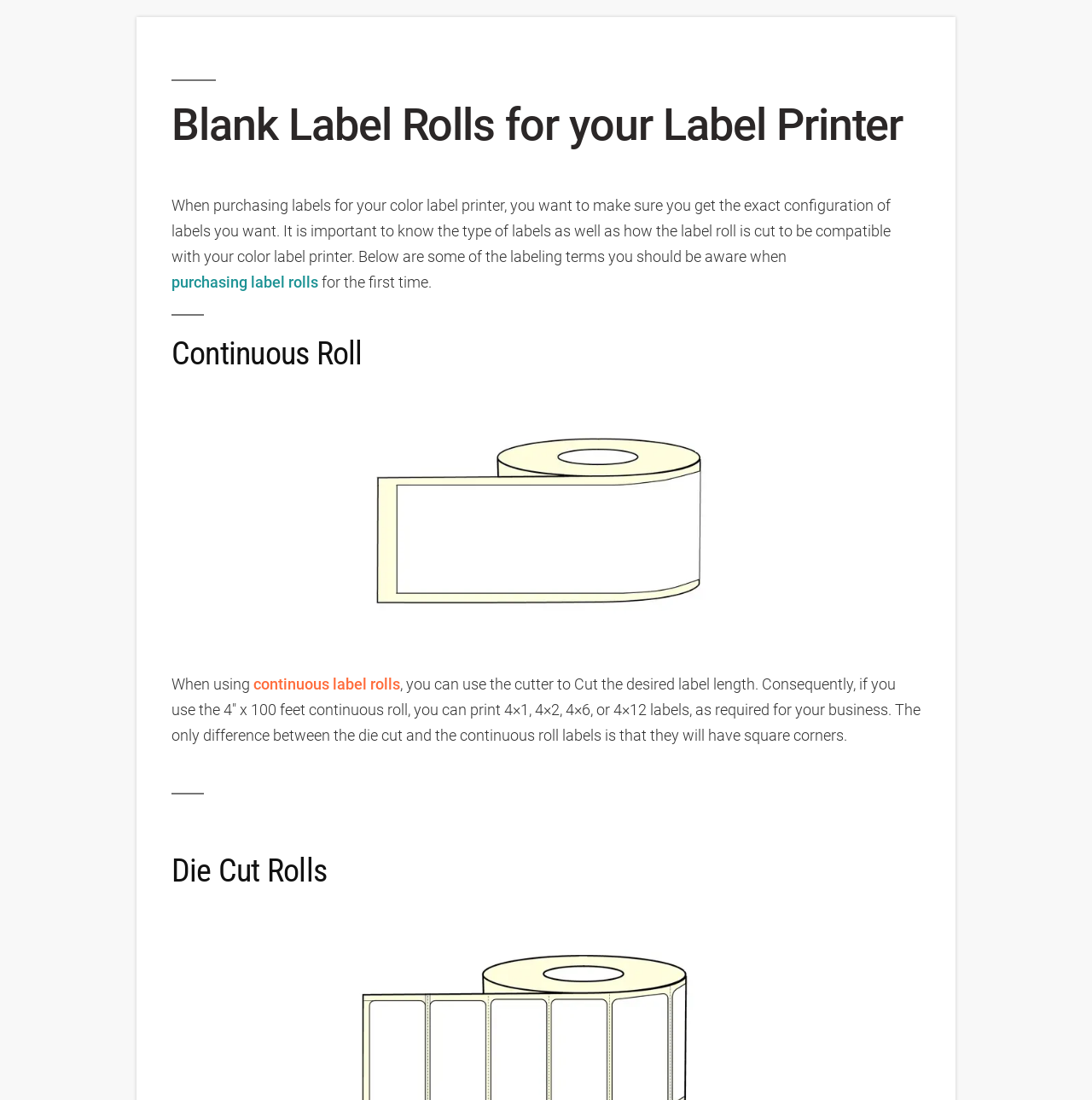What is the importance of knowing label configuration?
Examine the webpage screenshot and provide an in-depth answer to the question.

The webpage emphasizes the importance of knowing the type of labels and how the label roll is cut to ensure compatibility with the color label printer, indicating that incorrect configuration may lead to issues.